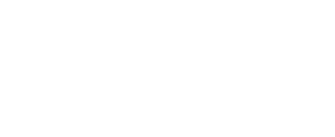Answer this question using a single word or a brief phrase:
What is the theme of the picture book 'The Rhino Suit'?

Resilience and vulnerability